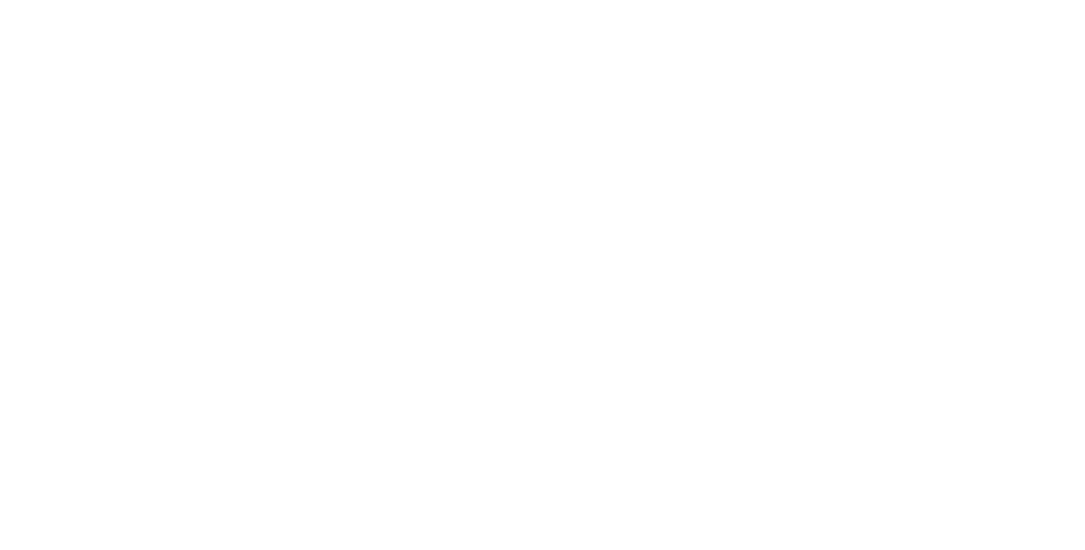Please respond in a single word or phrase: 
What is the purpose of showcasing this rental?

To appeal to vacationers